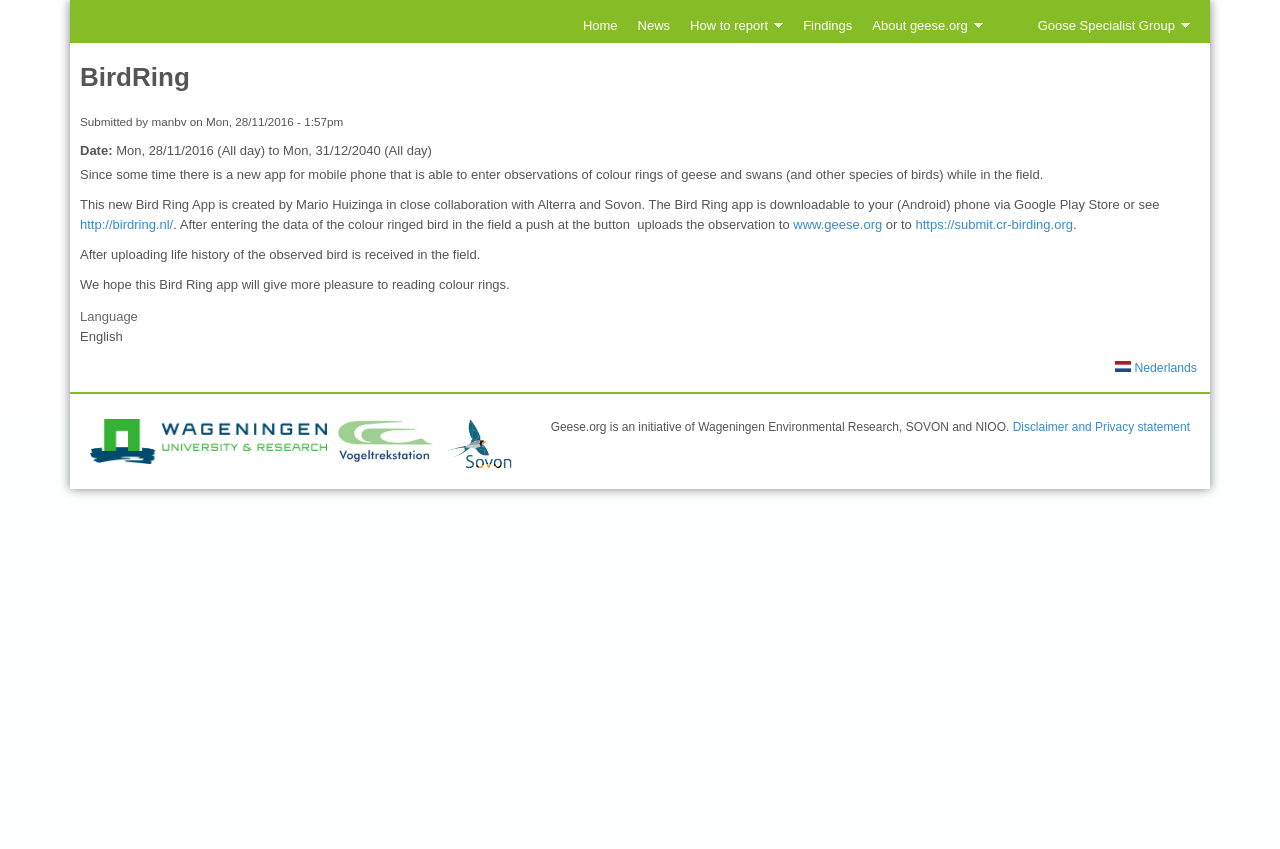Identify the bounding box of the HTML element described as: "About geese.org »".

[0.674, 0.012, 0.776, 0.05]